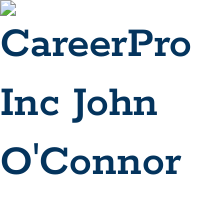Describe all the elements in the image with great detail.

The image features the name "CareerPro Inc John O'Connor" prominently displayed in a bold, navy blue font. It highlights John O'Connor's professional identity, associating him with CareerPro Inc, where he serves as a career coach. This visually striking representation encapsulates his role and expertise, setting the tone for the information that follows about his credentials and accomplishments in the field of career services and outplacement.